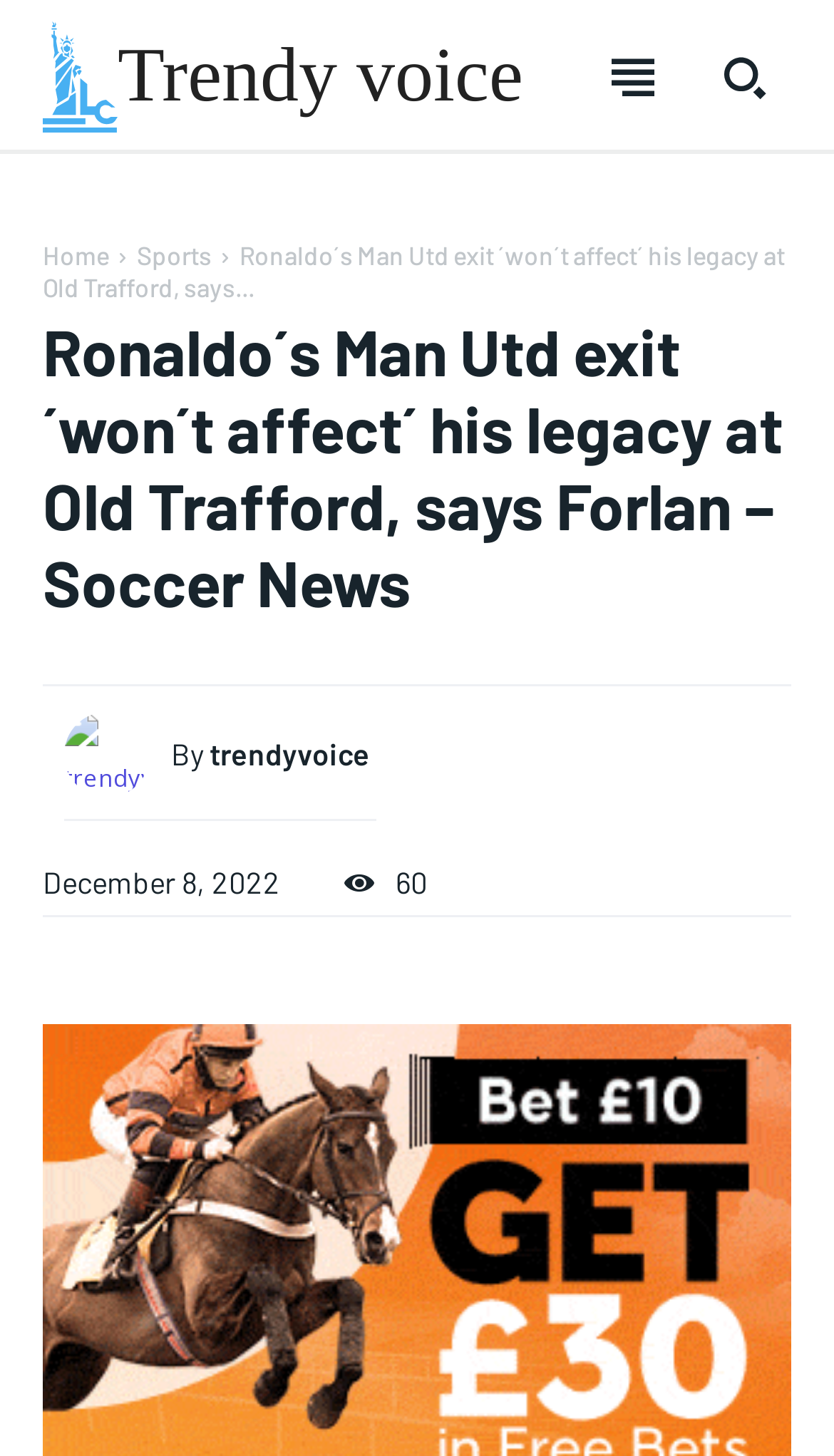Give a one-word or short phrase answer to this question: 
What is the purpose of the 'SUBSCRIBE' button?

To subscribe to Liberty Case